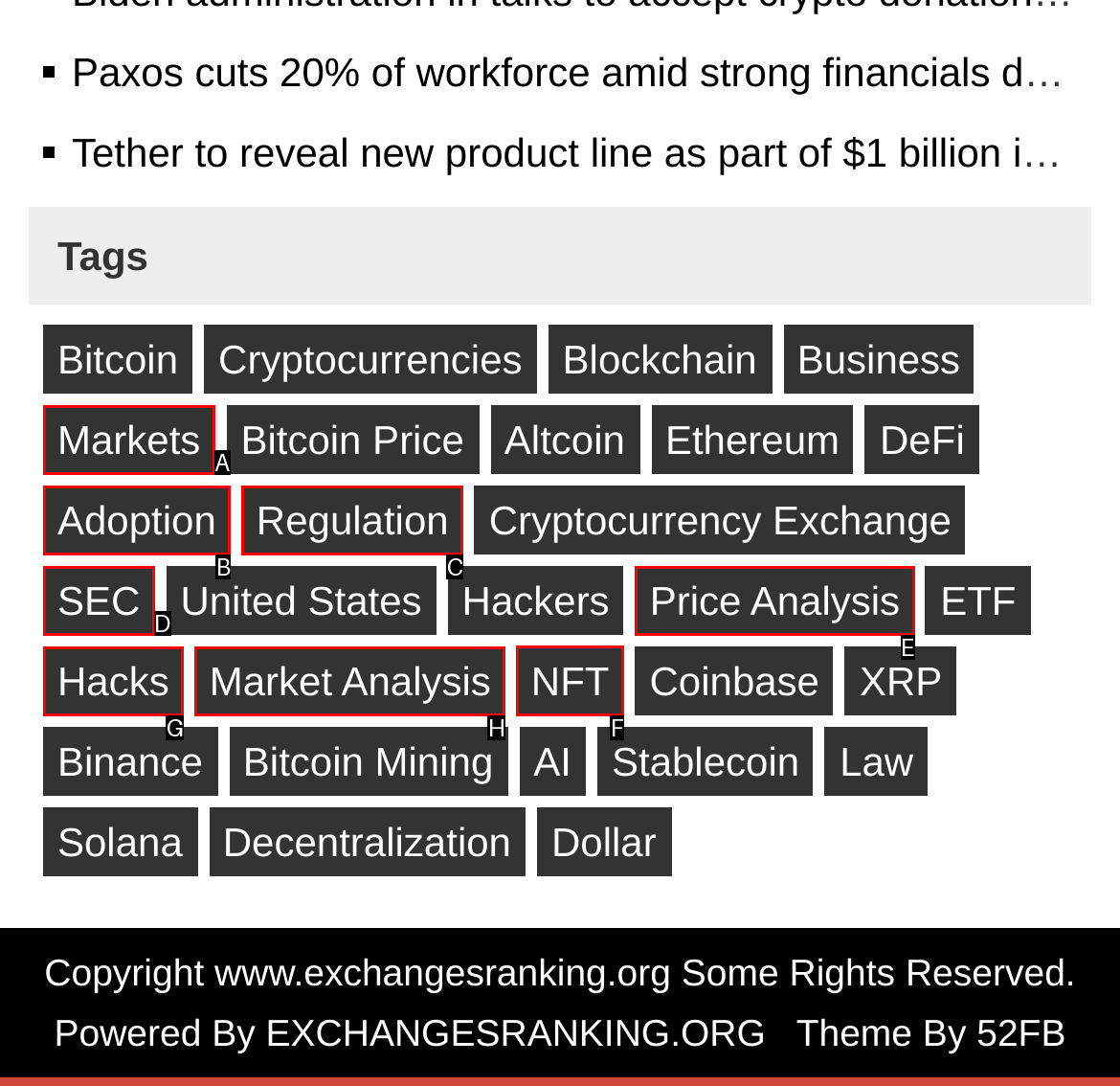Select the correct option from the given choices to perform this task: Learn about NFT. Provide the letter of that option.

F